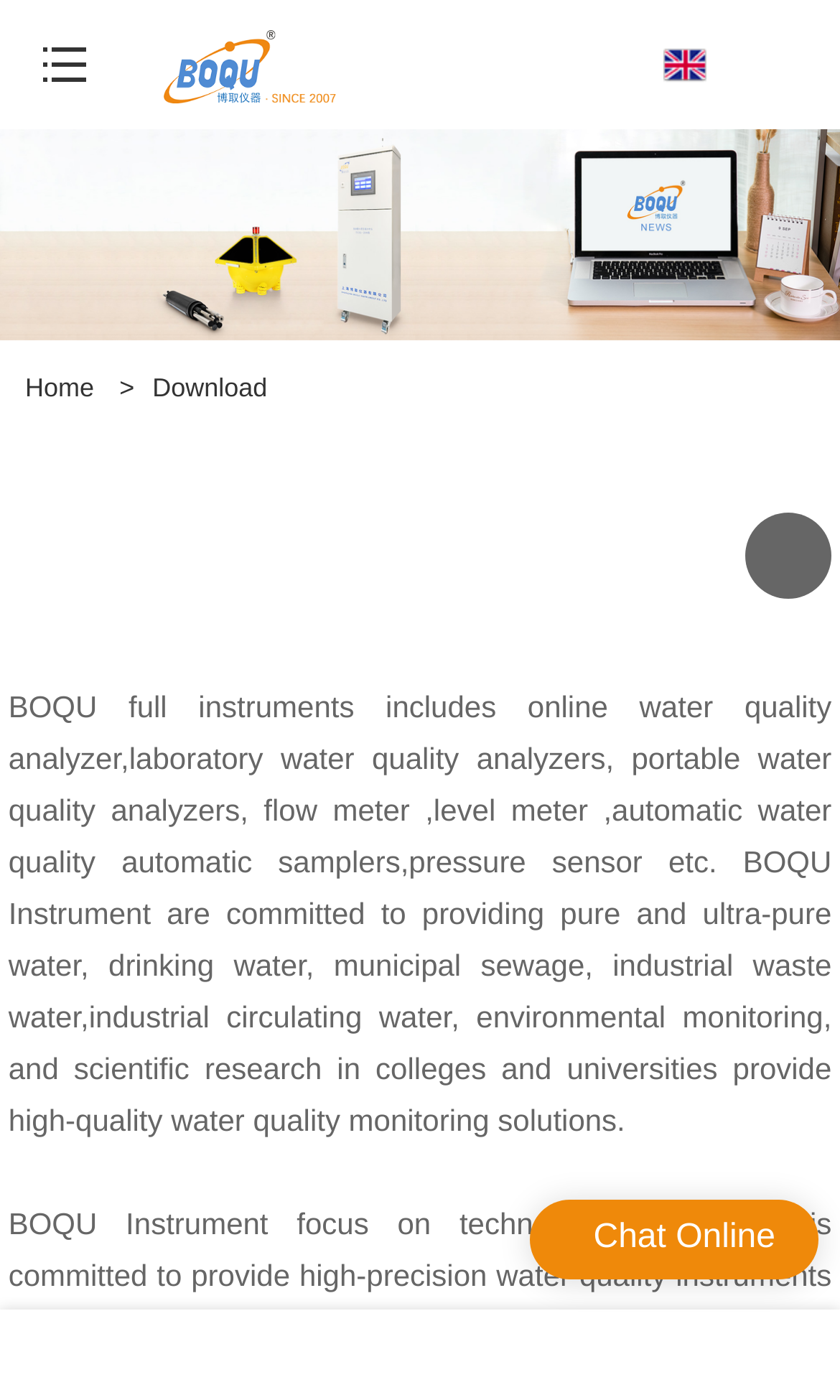Observe the image and answer the following question in detail: What is the purpose of the instruments provided by BOQU?

The purpose of the instruments can be inferred from the static text element that describes the various types of water quality analyzers and sensors provided by BOQU, which are used for monitoring water quality in different settings such as drinking water, municipal sewage, industrial waste water, etc.